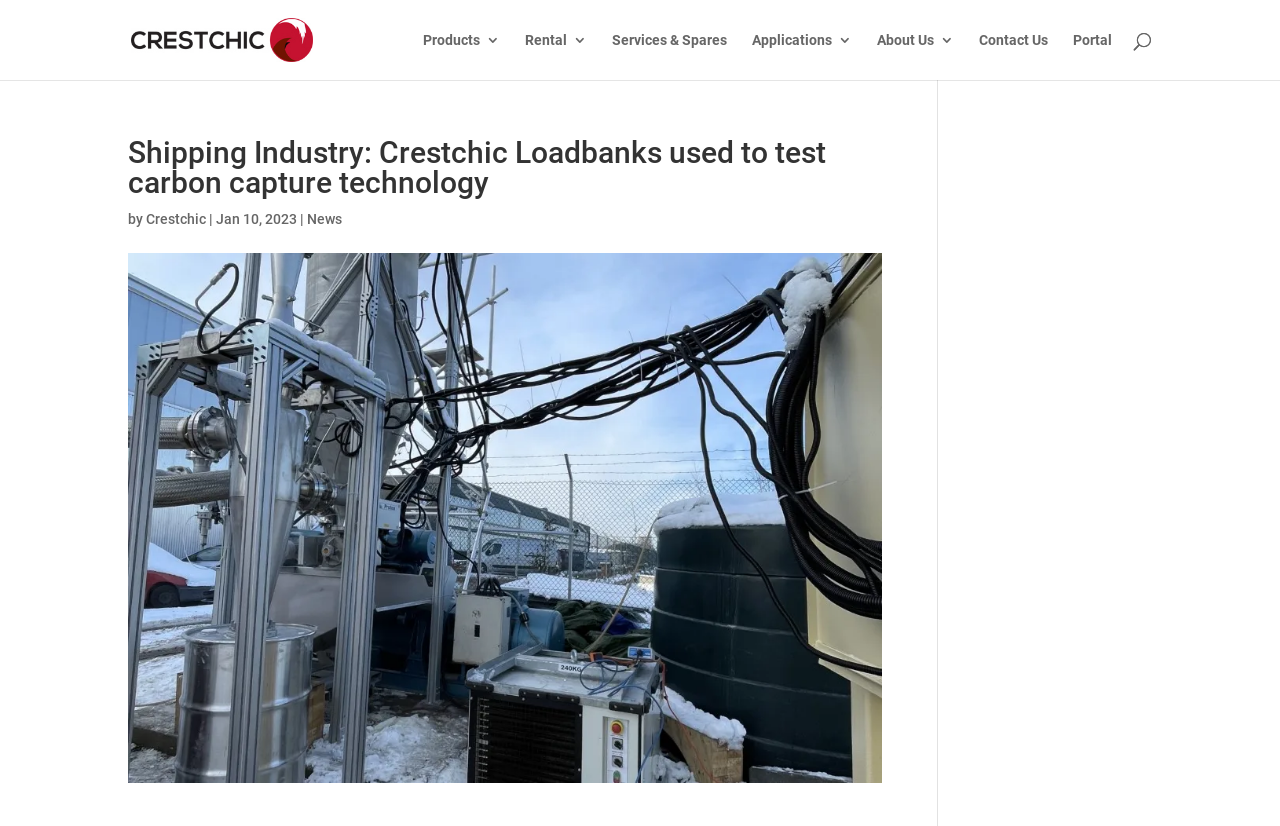Carefully examine the image and provide an in-depth answer to the question: What is the company mentioned in the article?

The article mentions Crestchic as the company that is part of Seabound's journey to decarbonize the shipping industry. This information can be obtained from the heading 'Shipping Industry: Crestchic Loadbanks used to test carbon capture technology' and the link 'Crestchic' in the article.